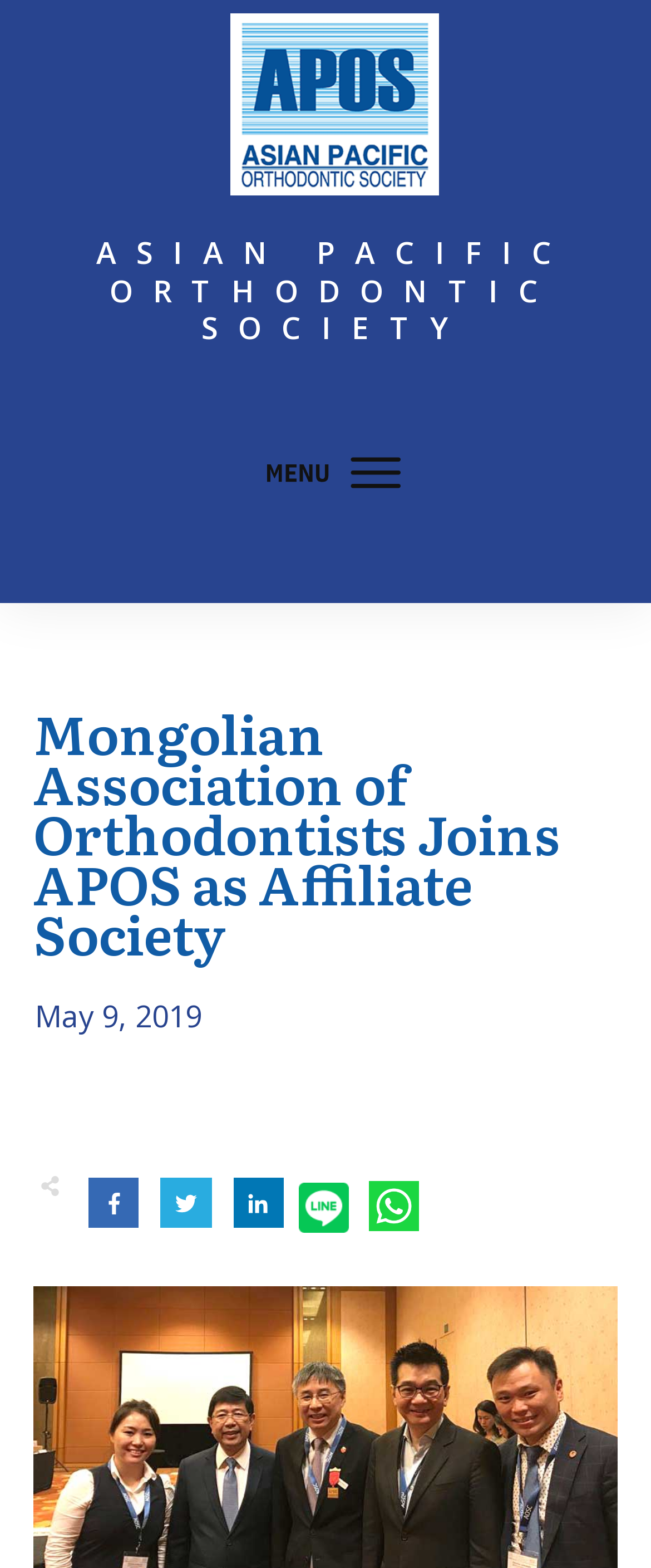How many links are on this webpage?
Answer the question with a single word or phrase derived from the image.

5